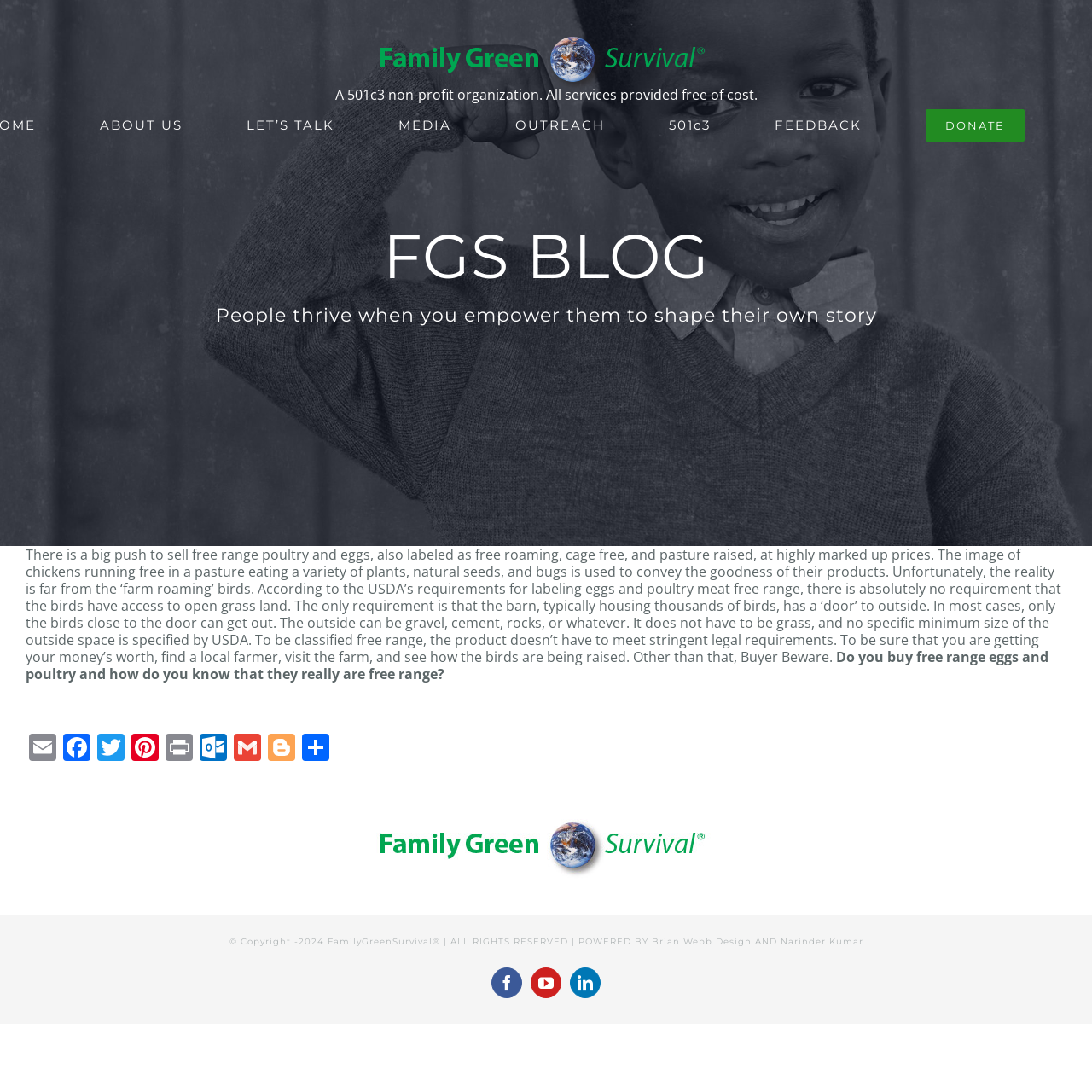What is the name of the website?
Answer the question with just one word or phrase using the image.

Family Green Survival